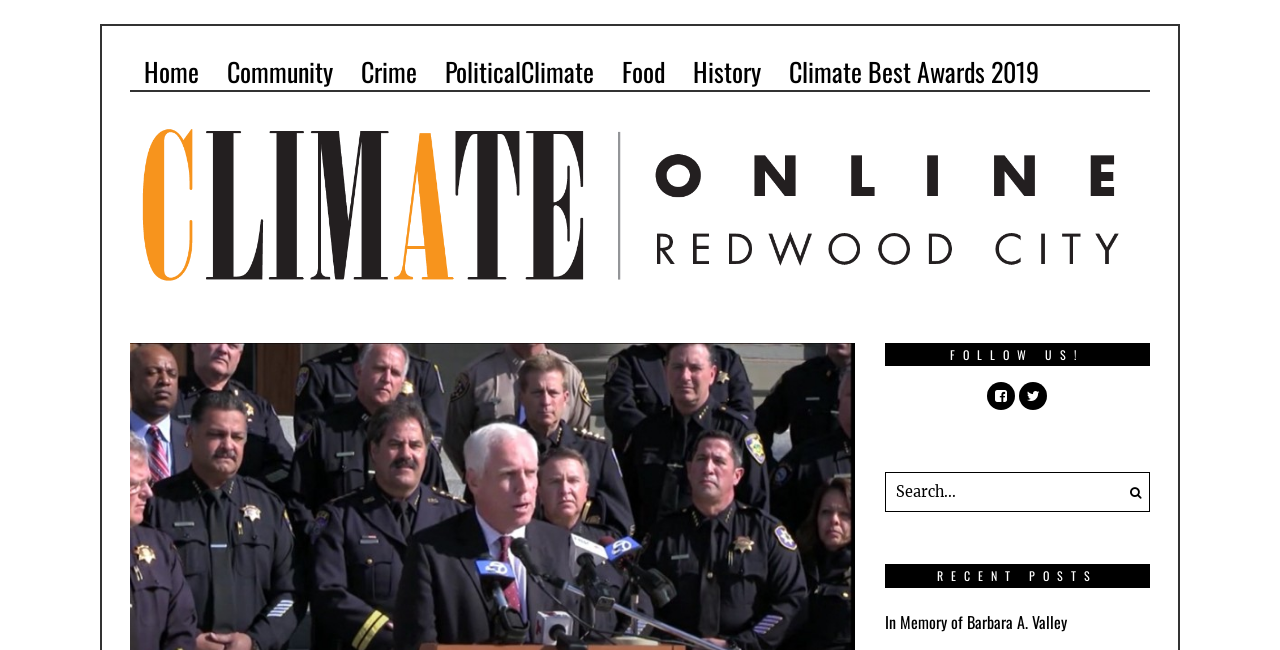Please find and report the bounding box coordinates of the element to click in order to perform the following action: "go to community page". The coordinates should be expressed as four float numbers between 0 and 1, in the format [left, top, right, bottom].

[0.166, 0.08, 0.271, 0.142]